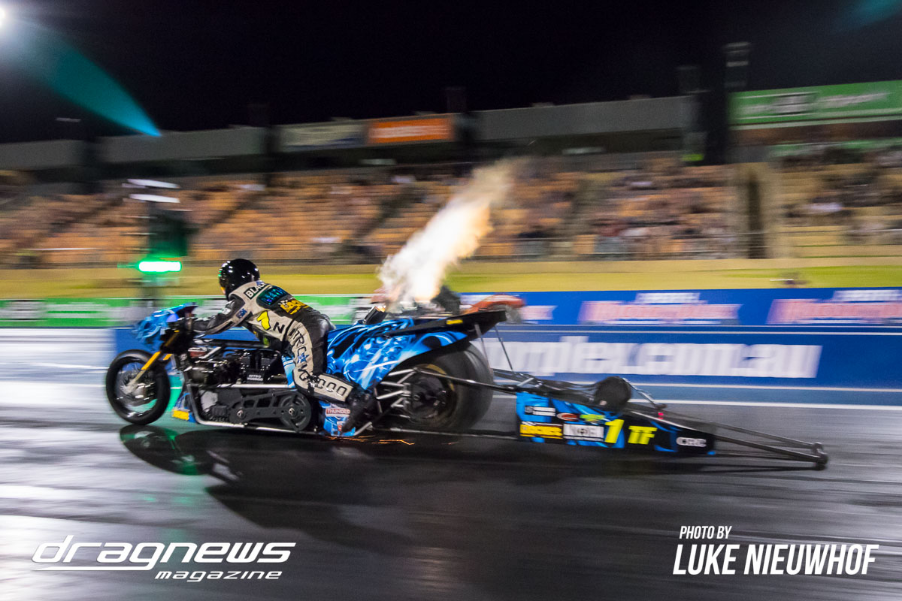Write a descriptive caption for the image, covering all notable aspects.

This dynamic image captures the exhilarating action of a Top Fuel motorcycle drag racing at night, showcasing the powerful acceleration and energy of the sport. Featuring a rider in a sleek, blue machine, the bike emits a plume of flame from its exhaust, underscoring its high-performance engineering. The backdrop reveals the illuminated racetrack at Perth Motorplex, with spectators visible in the stands, creating an electric atmosphere. The detailed branding on the bike highlights the team's sponsors, emphasizing the professional aspect of this competitive event. Taken by photographer Luke Nieuwhof, this shot perfectly encapsulates the thrill and intensity of drag racing.